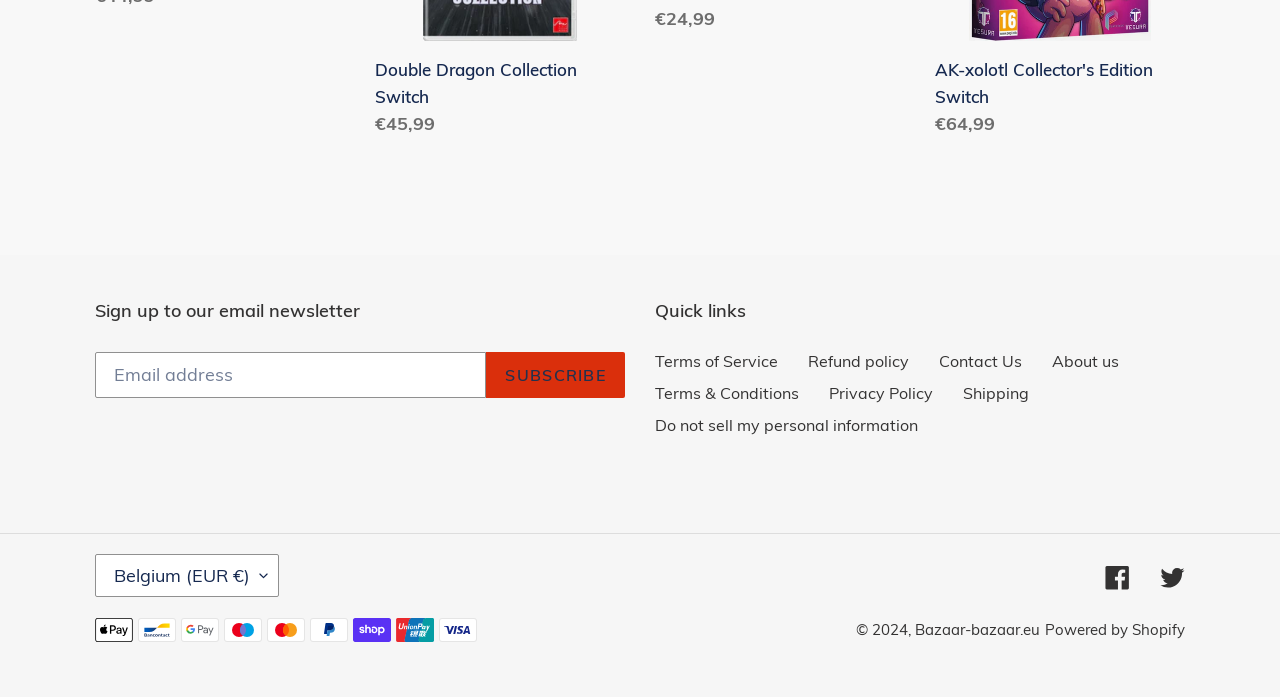Please provide a short answer using a single word or phrase for the question:
How many payment methods are shown?

8